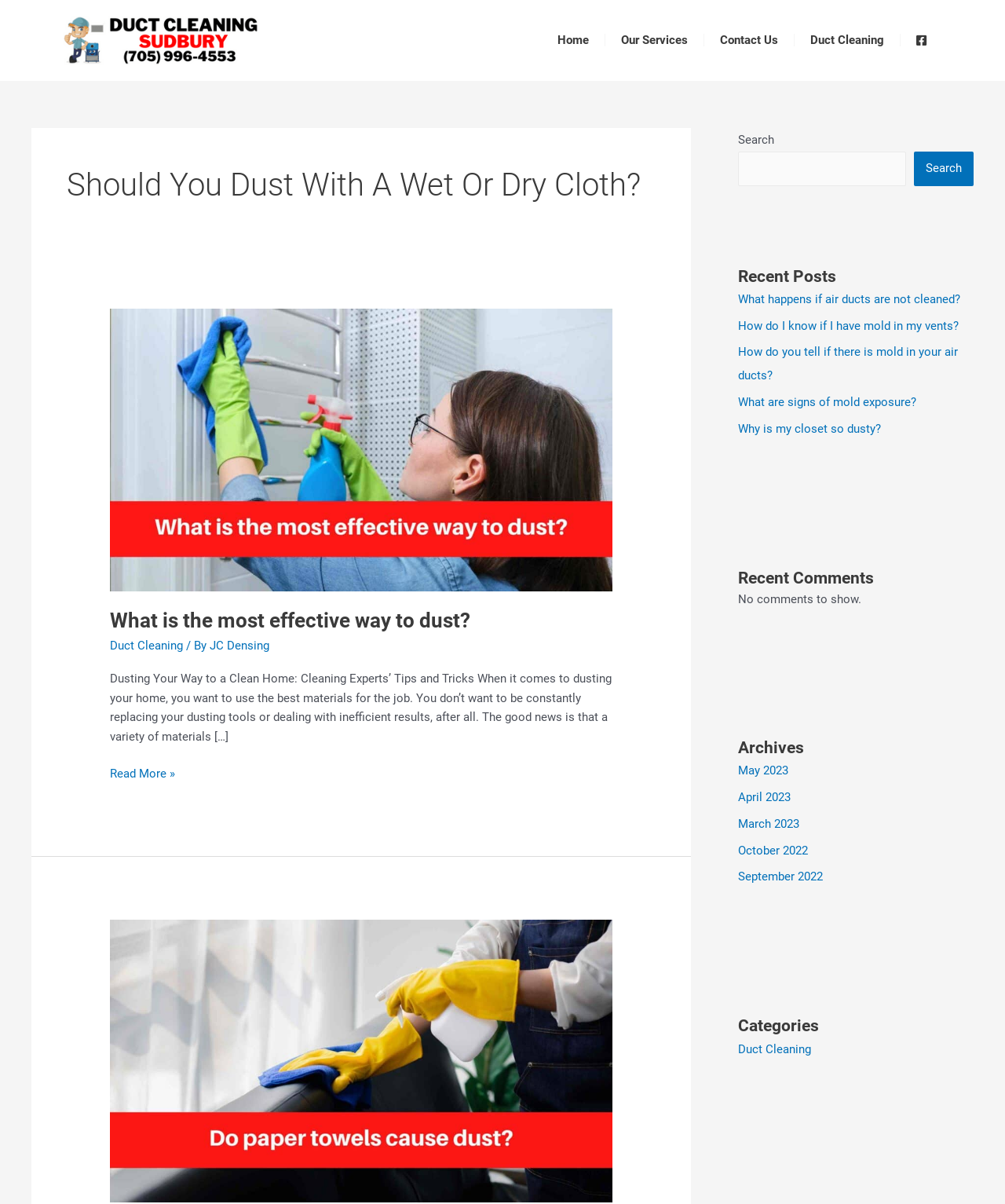What is the name of the company?
Look at the image and respond to the question as thoroughly as possible.

The company name can be found in the top-left corner of the webpage, where it is written as 'Duct Cleaning Sudbury' and also has an image with the same name.